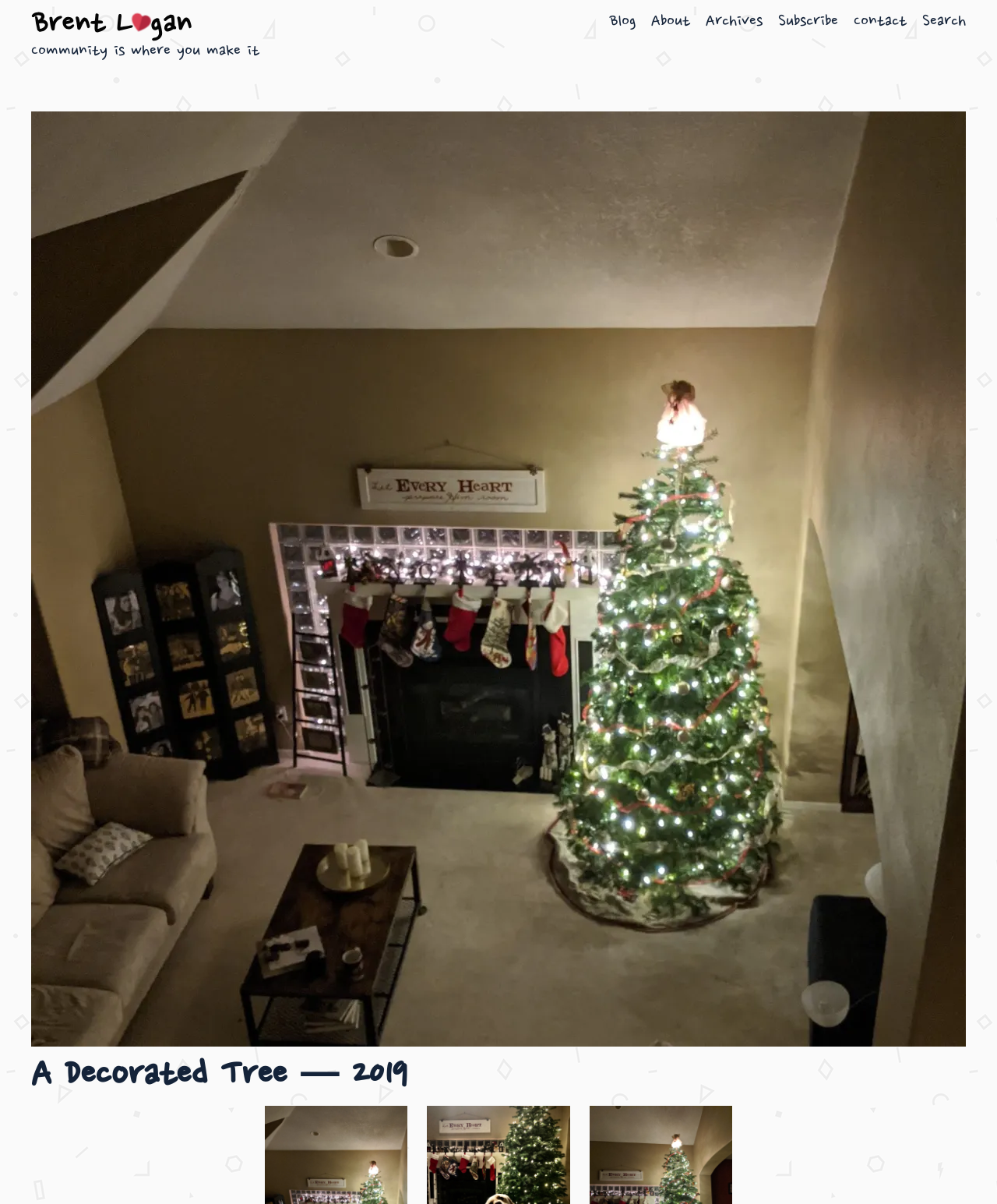Please analyze the image and provide a thorough answer to the question:
What is the caption of the image?

I found the image element with the OCR text 'Our Christmas tree and stockings' which is a caption for the image.